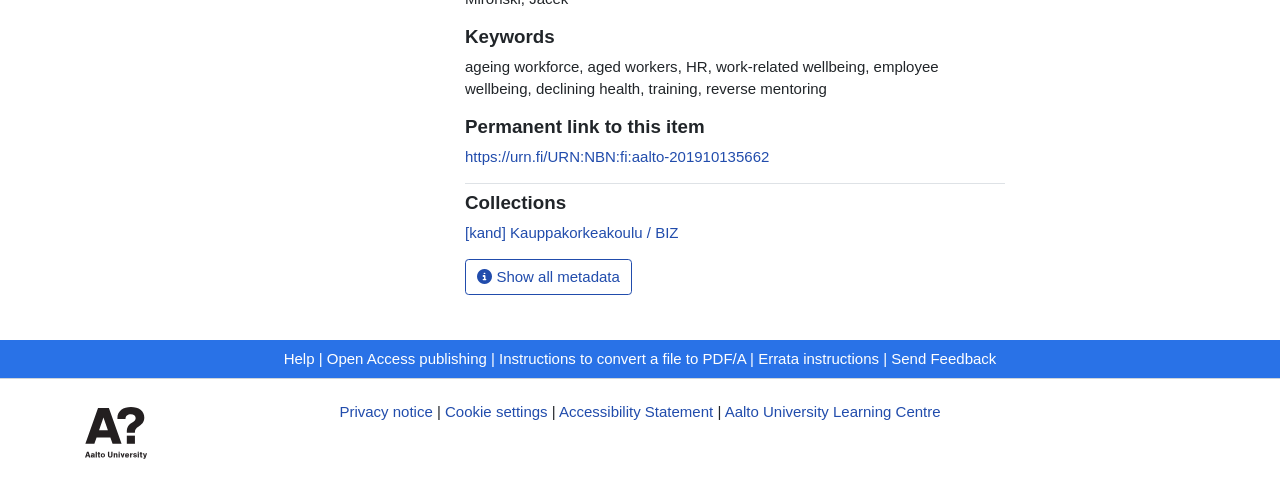Please identify the bounding box coordinates of the element's region that needs to be clicked to fulfill the following instruction: "Share on WeChat". The bounding box coordinates should consist of four float numbers between 0 and 1, i.e., [left, top, right, bottom].

None